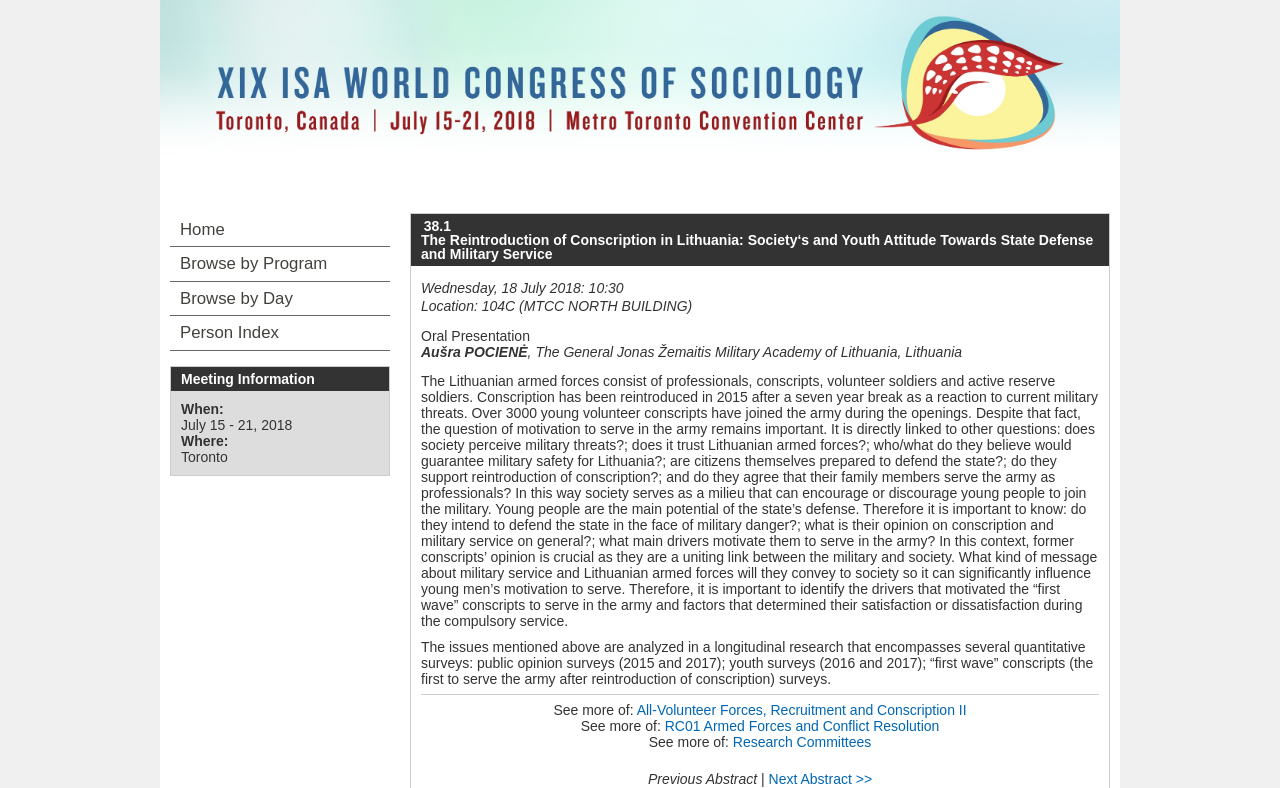Detail the webpage's structure and highlights in your description.

This webpage appears to be an abstract page for a research paper titled "The Reintroduction of Conscription in Lithuania: Society‘s and Youth Attitude Towards State Defense and Military Service" presented at the XIX ISA World Congress of Sociology in 2018. 

At the top of the page, there is a link to the congress's website, accompanied by an image. Below this, the title of the paper is displayed as a heading. 

On the left side of the page, there is a section providing information about the presentation, including the date, time, location, and type of presentation. 

The main content of the page is the abstract of the research paper, which discusses the reintroduction of conscription in Lithuania, the motivations of young people to serve in the army, and the role of society in encouraging or discouraging military service. The abstract is a lengthy text that occupies most of the page.

At the bottom of the page, there are links to related topics, including "All-Volunteer Forces, Recruitment and Conscription II" and "Research Committees". There are also navigation links to "Previous Abstract" and "Next Abstract >>". 

On the right side of the page, there is a complementary section with links to the homepage, program browsing, day browsing, and person index. Below this, there is a "Meeting Information" section that displays the dates and location of the congress.